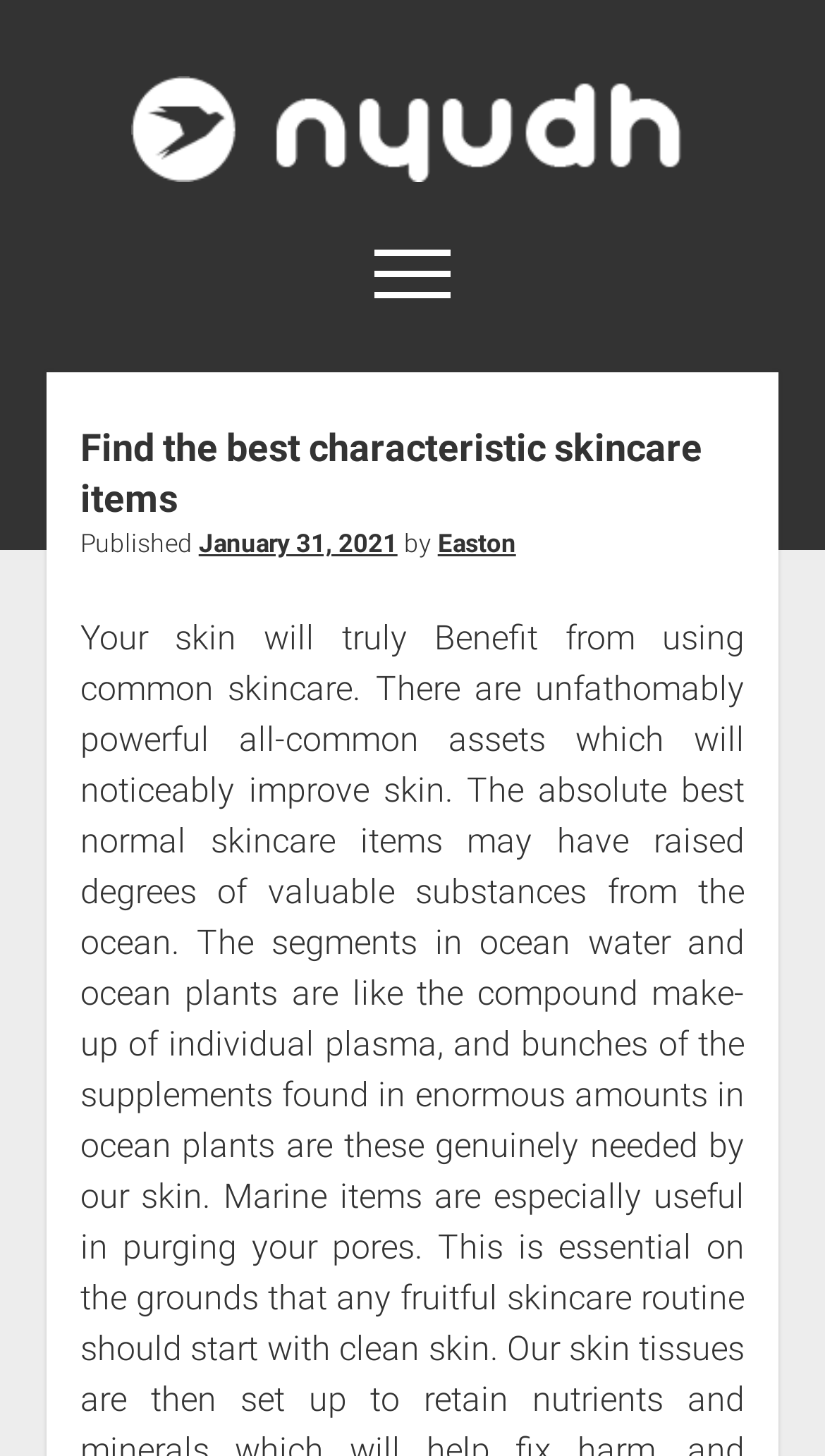Determine the bounding box coordinates of the clickable region to follow the instruction: "Read Finance article".

[0.417, 0.325, 0.583, 0.363]